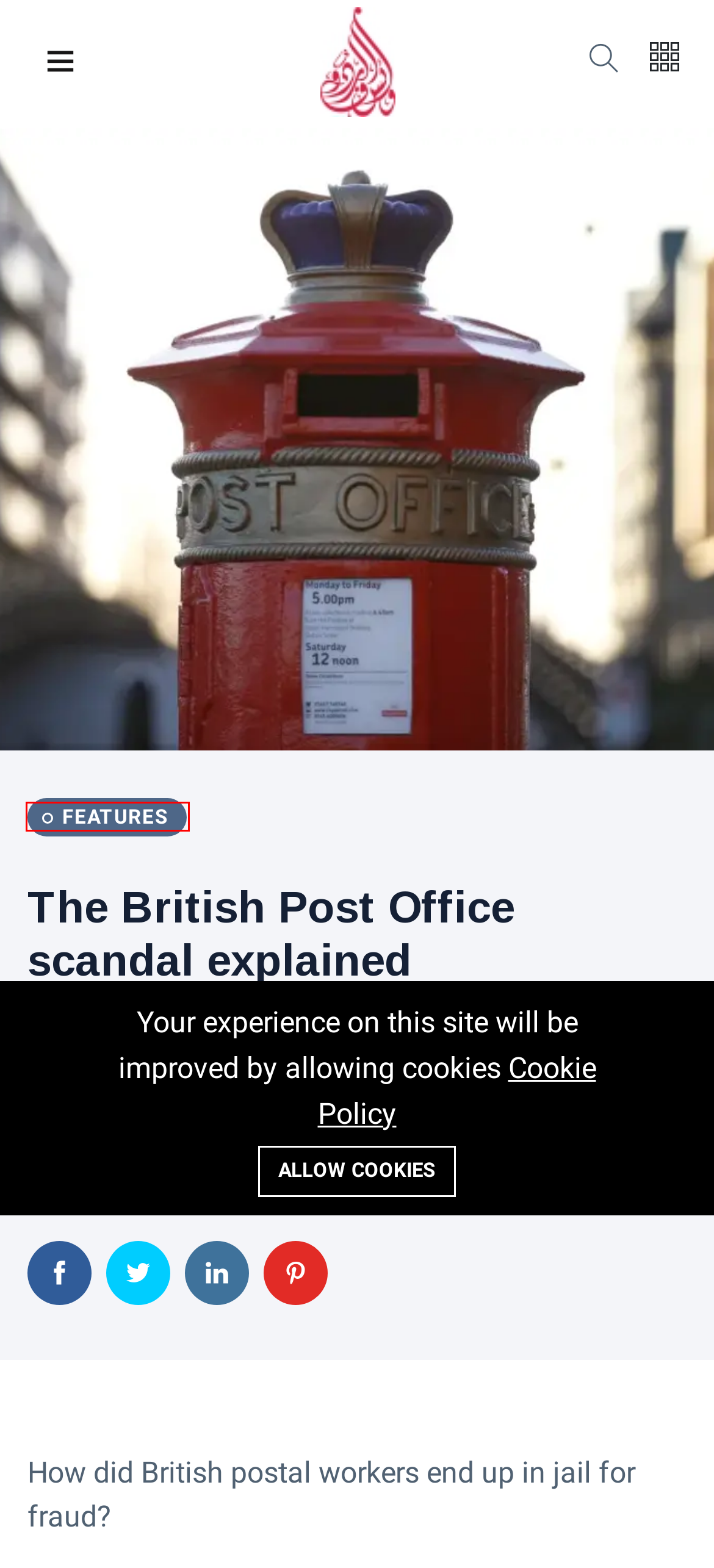You are presented with a screenshot of a webpage containing a red bounding box around a particular UI element. Select the best webpage description that matches the new webpage after clicking the element within the bounding box. Here are the candidates:
A. Features
B. US
C. Mahathir of Malaysia denies corruption, claims most of his money is now gone.
D. Israel
E. Is Israel inclined to endorse the latest UN resolution regarding a ceasefire in Gaza?
F. What the French doctor saw in Gaza
G. vou
H. Voice of Urdu - وائس آف اردو

A